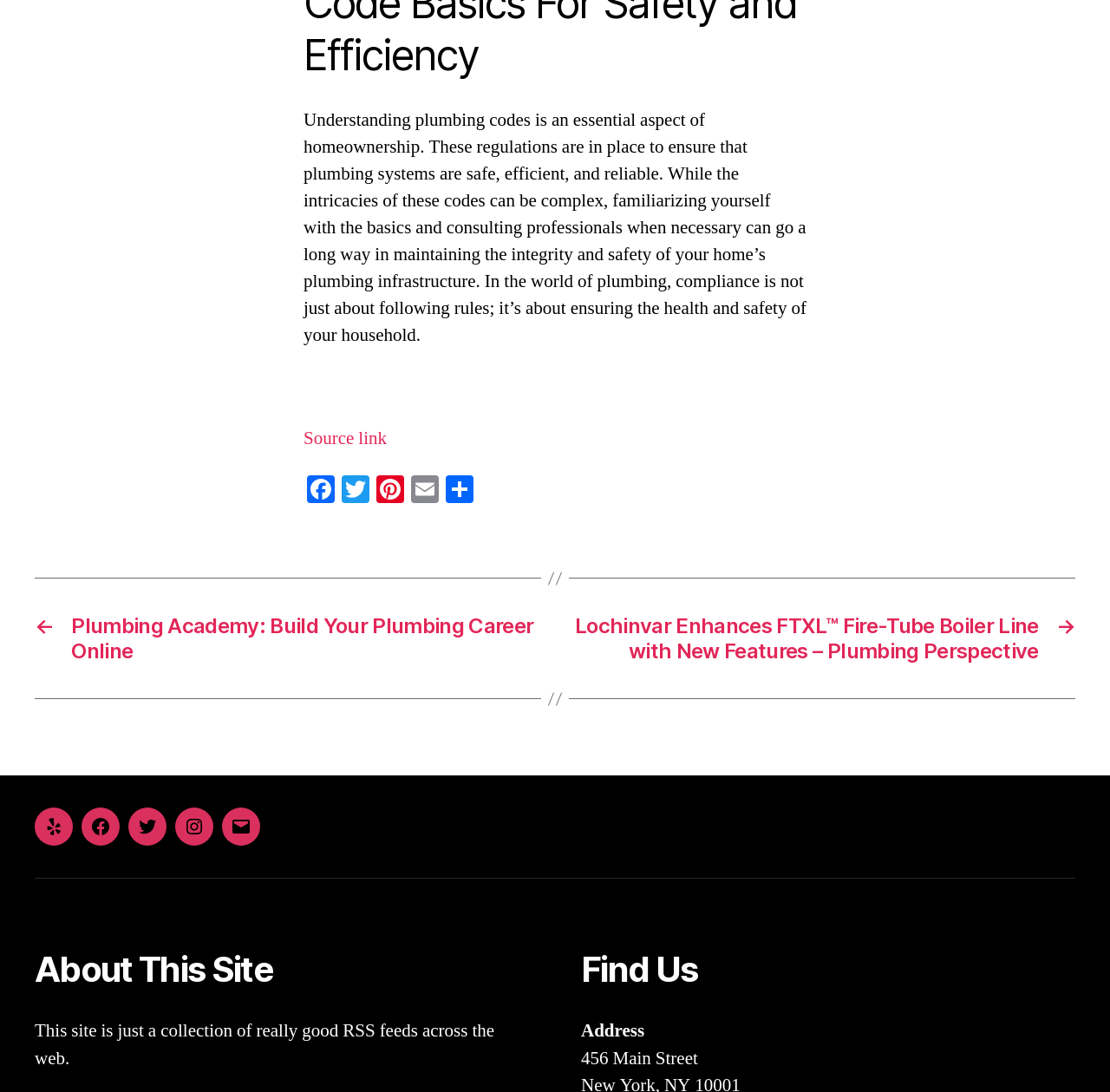Calculate the bounding box coordinates of the UI element given the description: "Aufbau des Studiums".

None